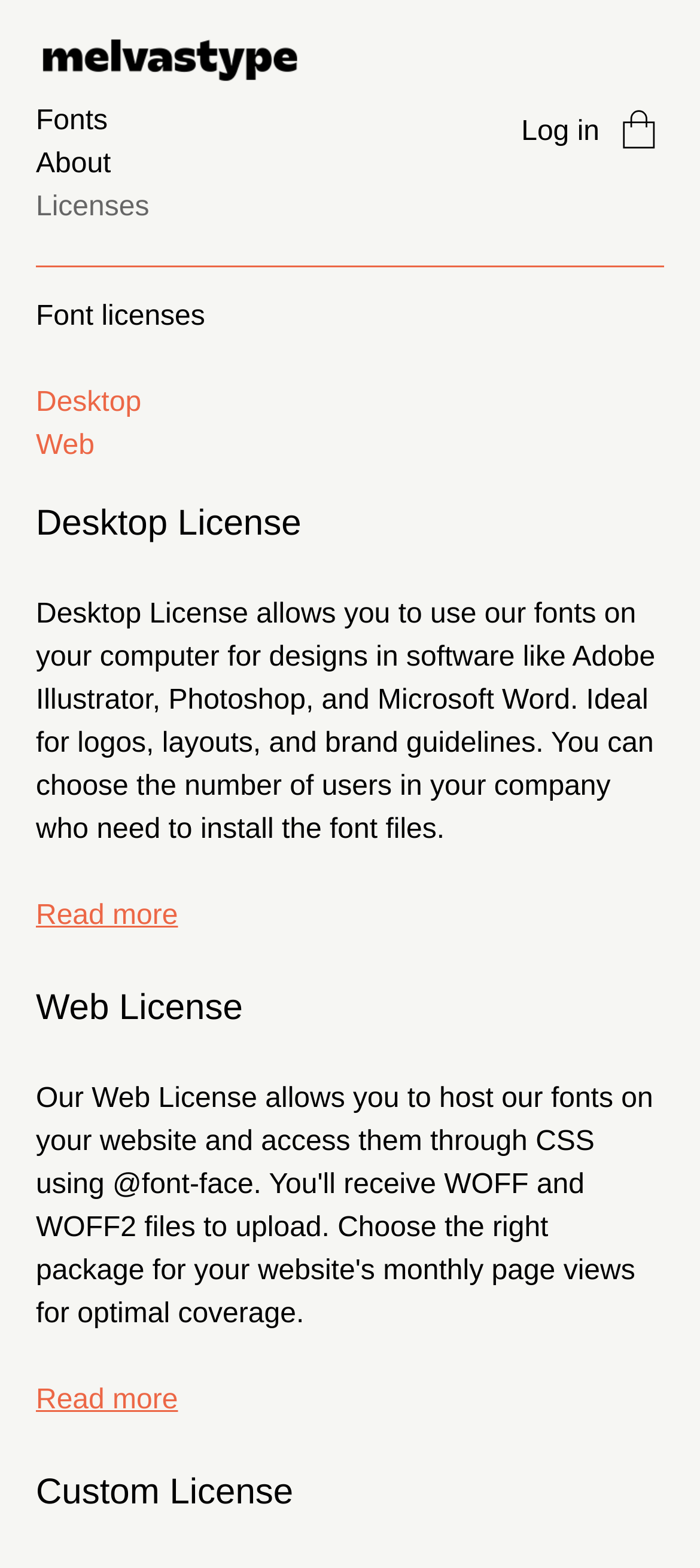How many types of licenses are mentioned?
Observe the image and answer the question with a one-word or short phrase response.

Three